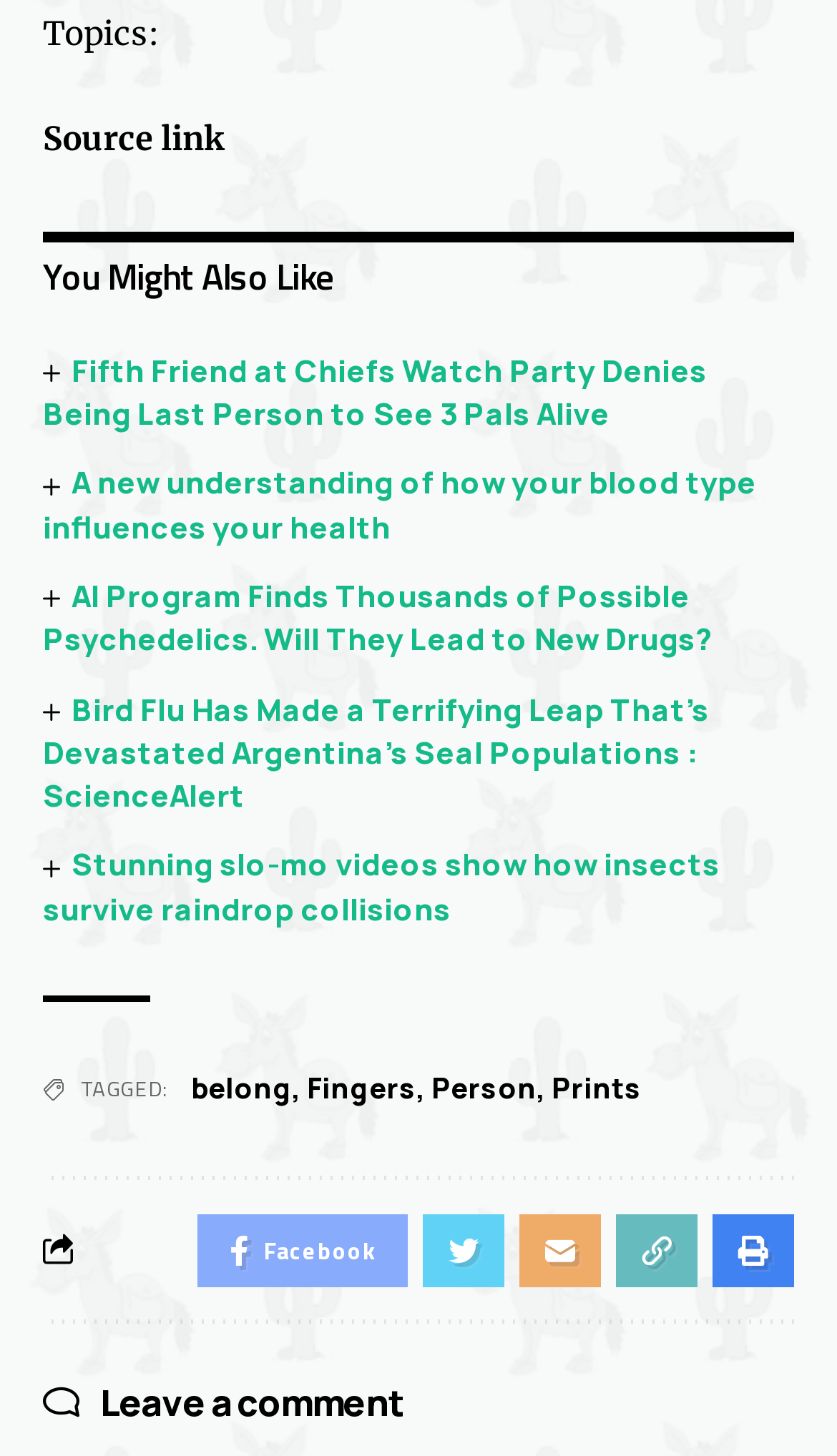Please determine the bounding box coordinates of the area that needs to be clicked to complete this task: 'Share on Facebook'. The coordinates must be four float numbers between 0 and 1, formatted as [left, top, right, bottom].

[0.236, 0.833, 0.487, 0.883]